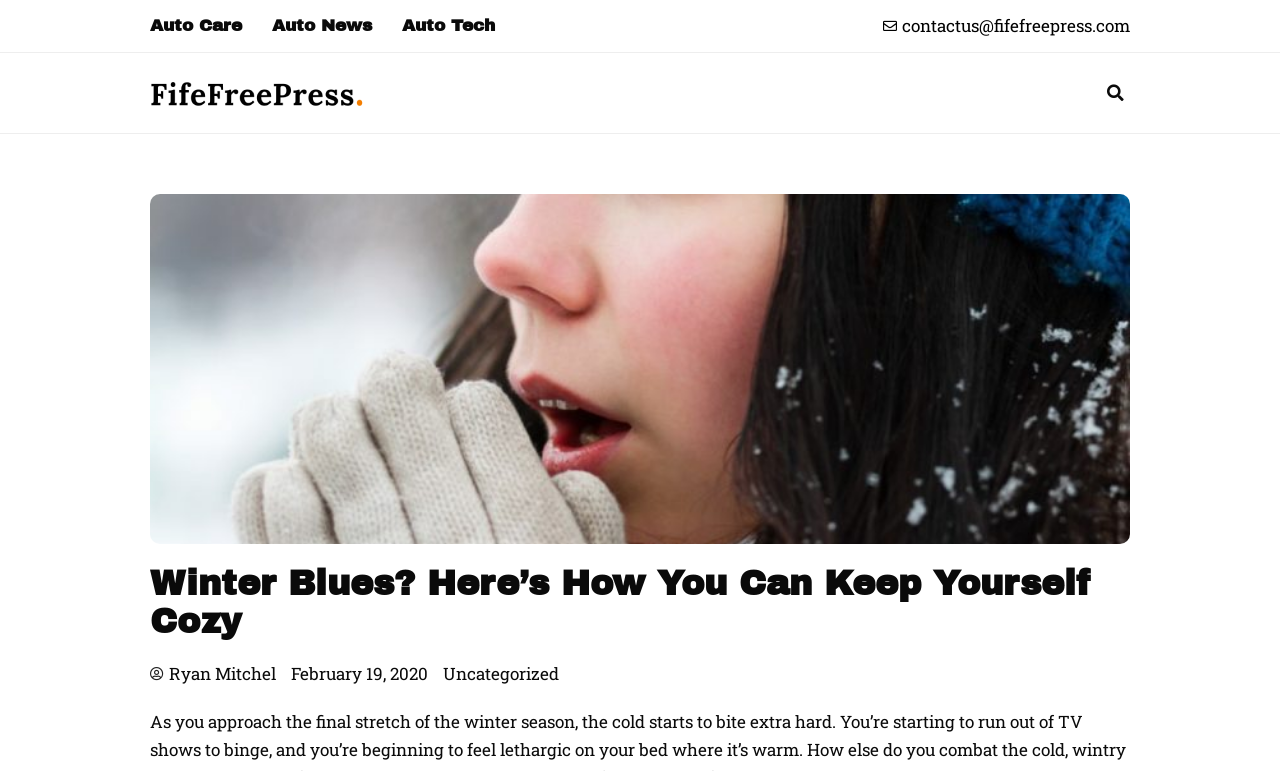Using the given element description, provide the bounding box coordinates (top-left x, top-left y, bottom-right x, bottom-right y) for the corresponding UI element in the screenshot: Search

[0.859, 0.101, 0.883, 0.14]